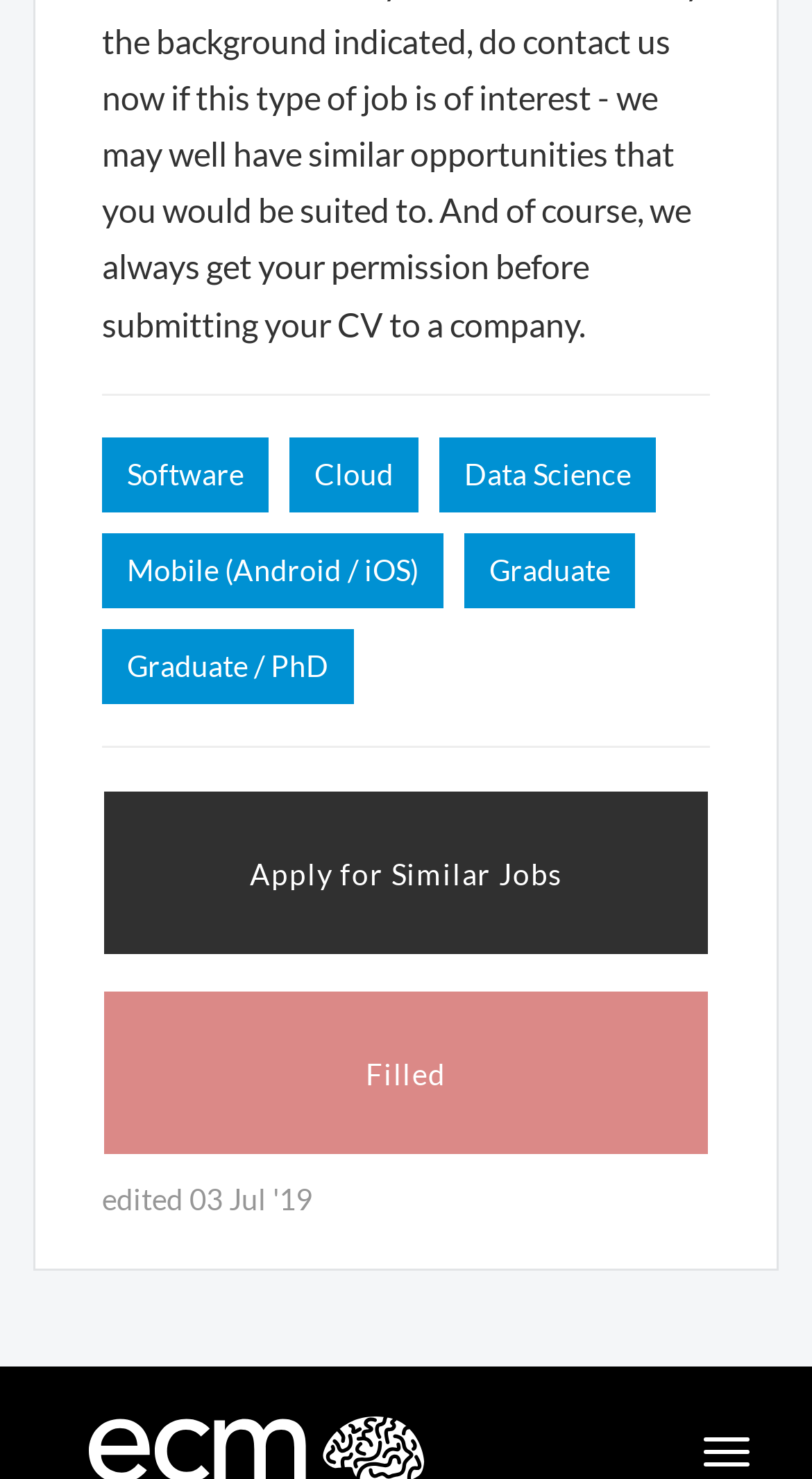Identify the bounding box coordinates for the UI element described as: "Data Science".

[0.541, 0.295, 0.808, 0.346]